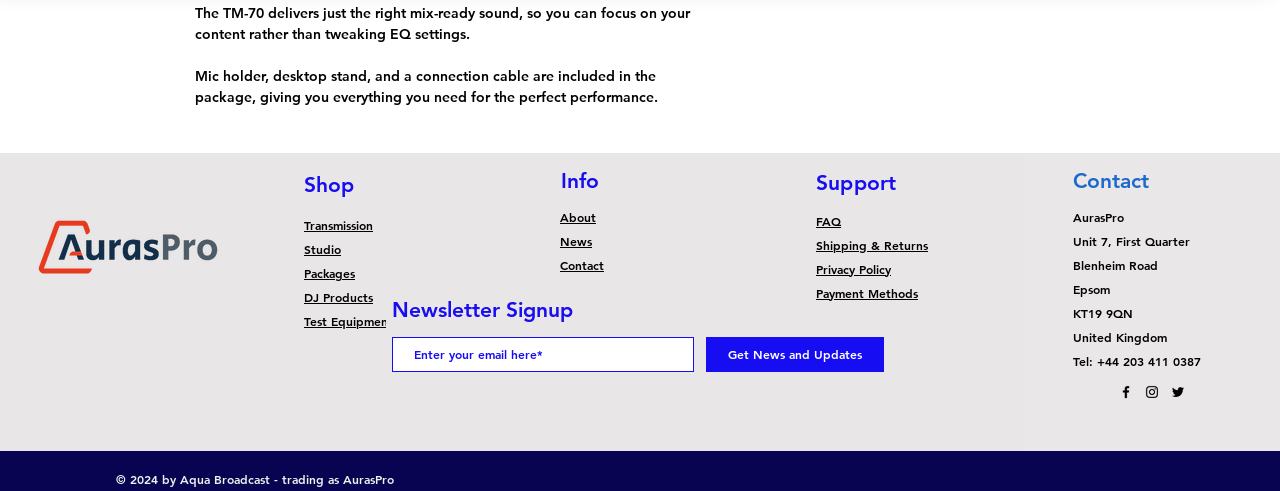Refer to the image and offer a detailed explanation in response to the question: What is the name of the company?

The company name is mentioned in the top-left corner of the webpage, above the navigation menu, and also in the contact information section at the bottom of the webpage.